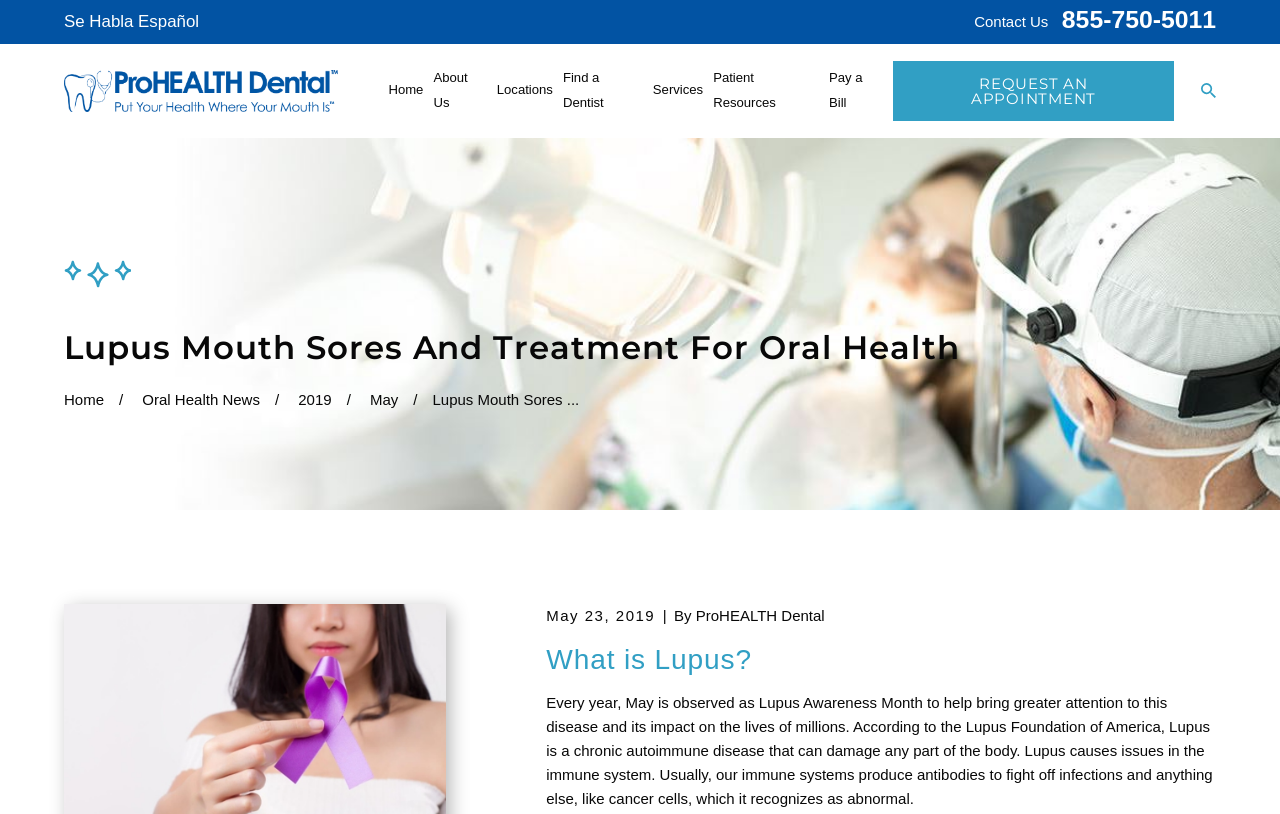Give a detailed account of the webpage, highlighting key information.

The webpage is about Lupus Mouth Sores and Treatment for Oral Health. At the top left corner, there is a "Se Habla Español" text, and next to it, a "Home" link with a ProHEALTH Dental image. Below these elements, there is a horizontal top navigation menu with links to "Home", "About Us", "Locations", "Find a Dentist", "Services", "Patient Resources", and "Pay a Bill". 

On the top right corner, there are two links: "Contact Us" and a phone number "855-750-5011". Below the top navigation menu, there is a prominent "REQUEST AN APPOINTMENT" link. 

The main content of the webpage starts with a heading "Lupus Mouth Sores And Treatment For Oral Health". Below the heading, there are links to "Go Home", "Oral Health News", and specific dates "2019" and "May". Next to these links, there is a brief text "Lupus Mouth Sores...". 

Further down, there is a time element showing "May 23, 2019", followed by a text "By ProHEALTH Dental". The main article starts with a heading "What is Lupus?" and a detailed text explaining what Lupus is, its impact, and how it affects the immune system.